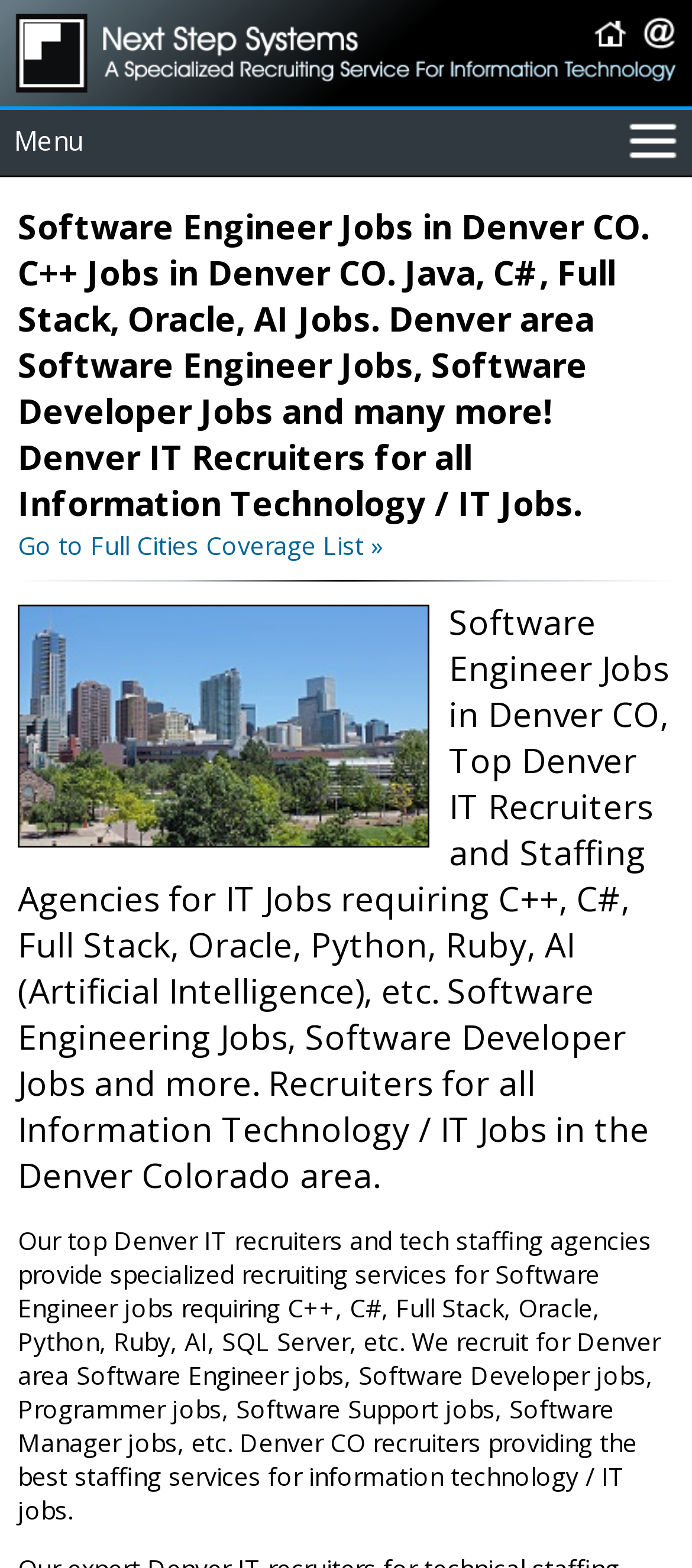Identify the bounding box coordinates of the clickable region to carry out the given instruction: "view full cities coverage list".

[0.026, 0.337, 0.554, 0.358]